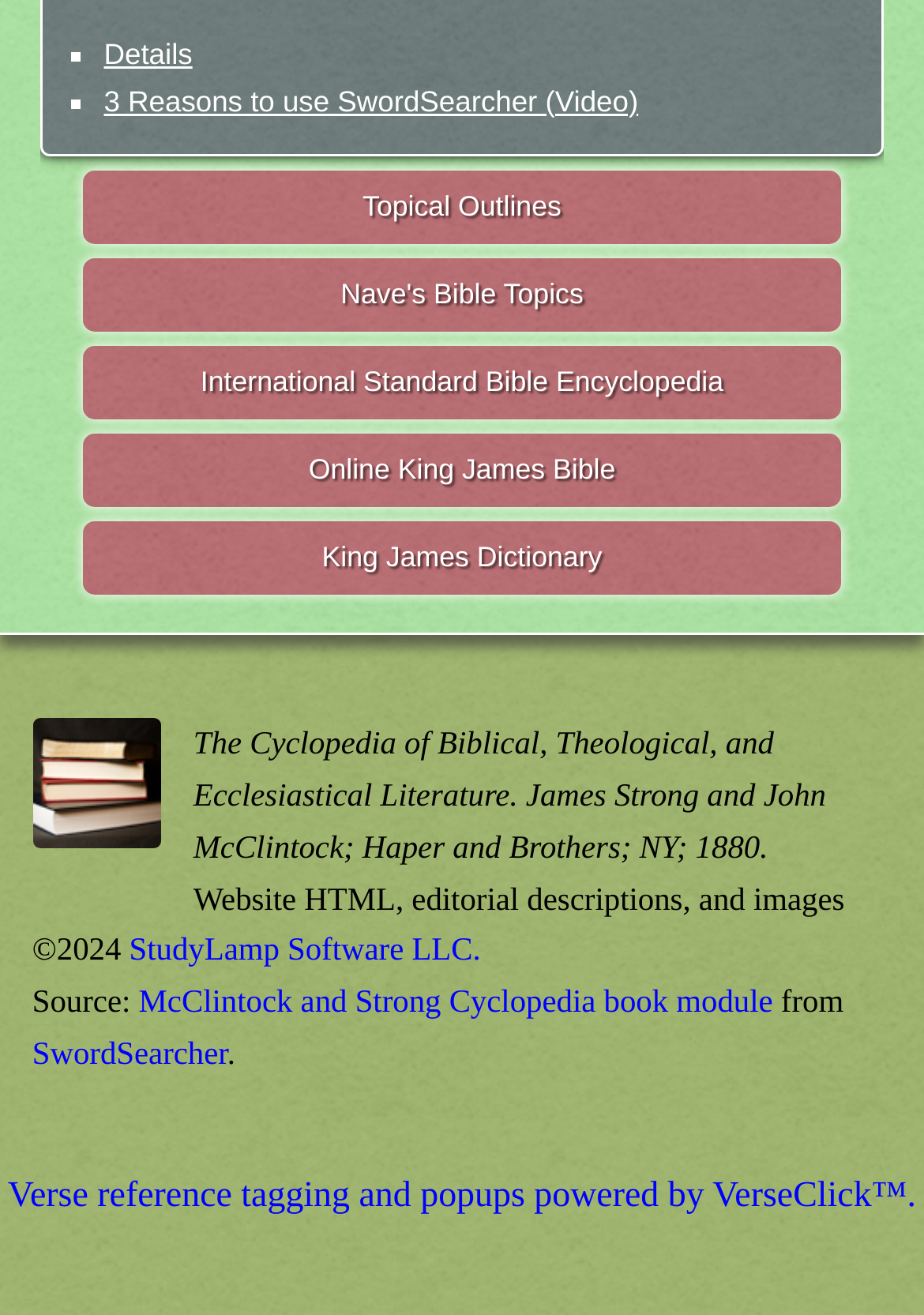Determine the bounding box coordinates for the HTML element mentioned in the following description: "Topical Outlines". The coordinates should be a list of four floats ranging from 0 to 1, represented as [left, top, right, bottom].

[0.089, 0.13, 0.911, 0.186]